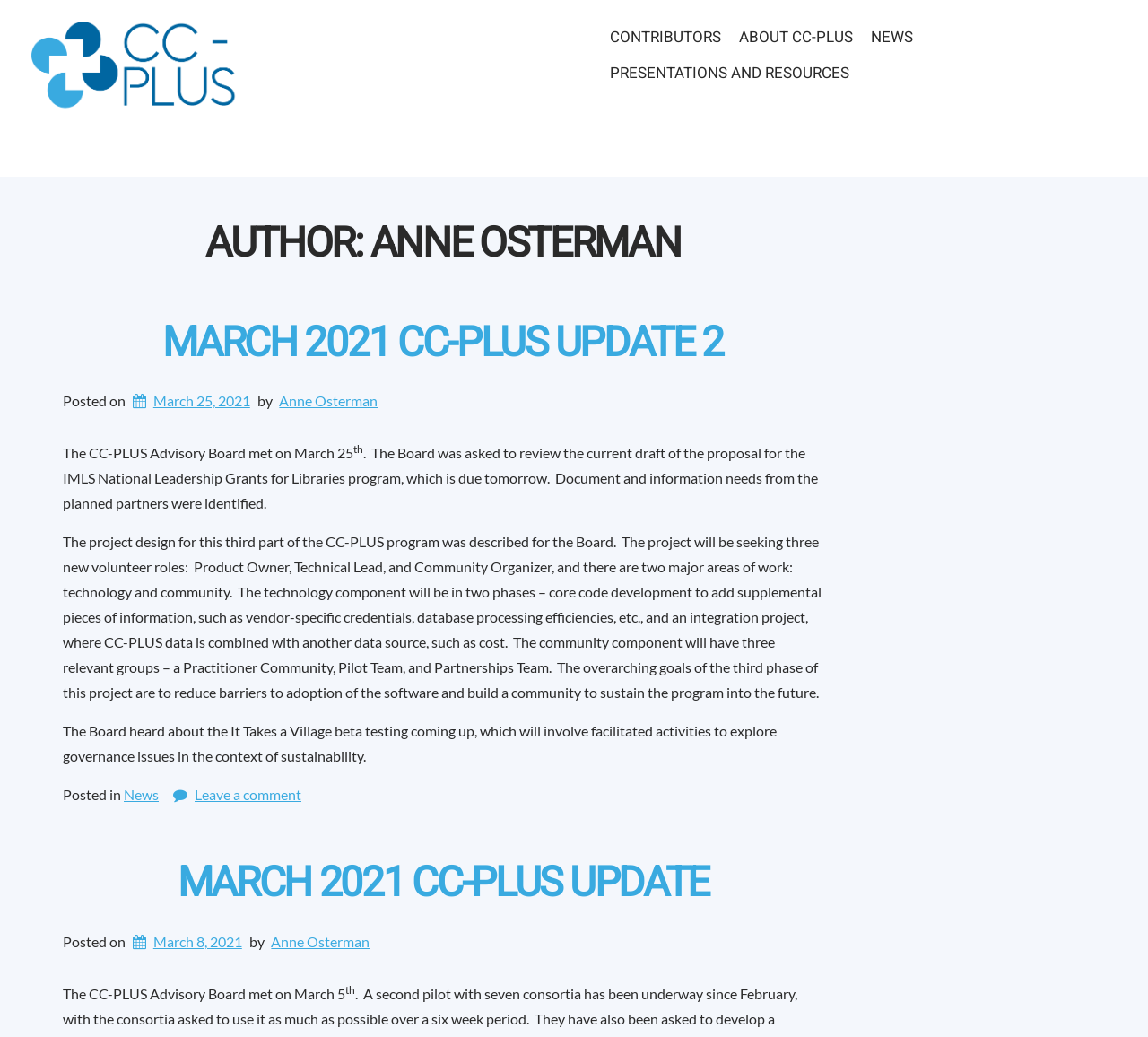Summarize the contents and layout of the webpage in detail.

The webpage is about Anne Osterman and CONSORTIA COLLABORATING ON A PLATFORM FOR LIBRARY USAGE STATISTICS. At the top, there is a logo image and a link on the left side. On the top-right side, there are four links: CONTRIBUTORS, ABOUT CC-PLUS, NEWS, and PRESENTATIONS AND RESOURCES.

Below the top section, there is a main content area with two articles. The first article has a heading "MARCH 2021 CC-PLUS UPDATE 2" and is posted by Anne Osterman on March 25, 2021. The article discusses the CC-PLUS Advisory Board meeting, where the board reviewed a proposal for the IMLS National Leadership Grants for Libraries program and discussed the project design for the third part of the CC-PLUS program.

The second article has a heading "MARCH 2021 CC-PLUS UPDATE" and is also posted by Anne Osterman on March 8, 2021. This article discusses another CC-PLUS Advisory Board meeting, where the board met on March 5.

At the bottom of the page, there is a footer section with links to NEWS and a "Leave a comment" button.